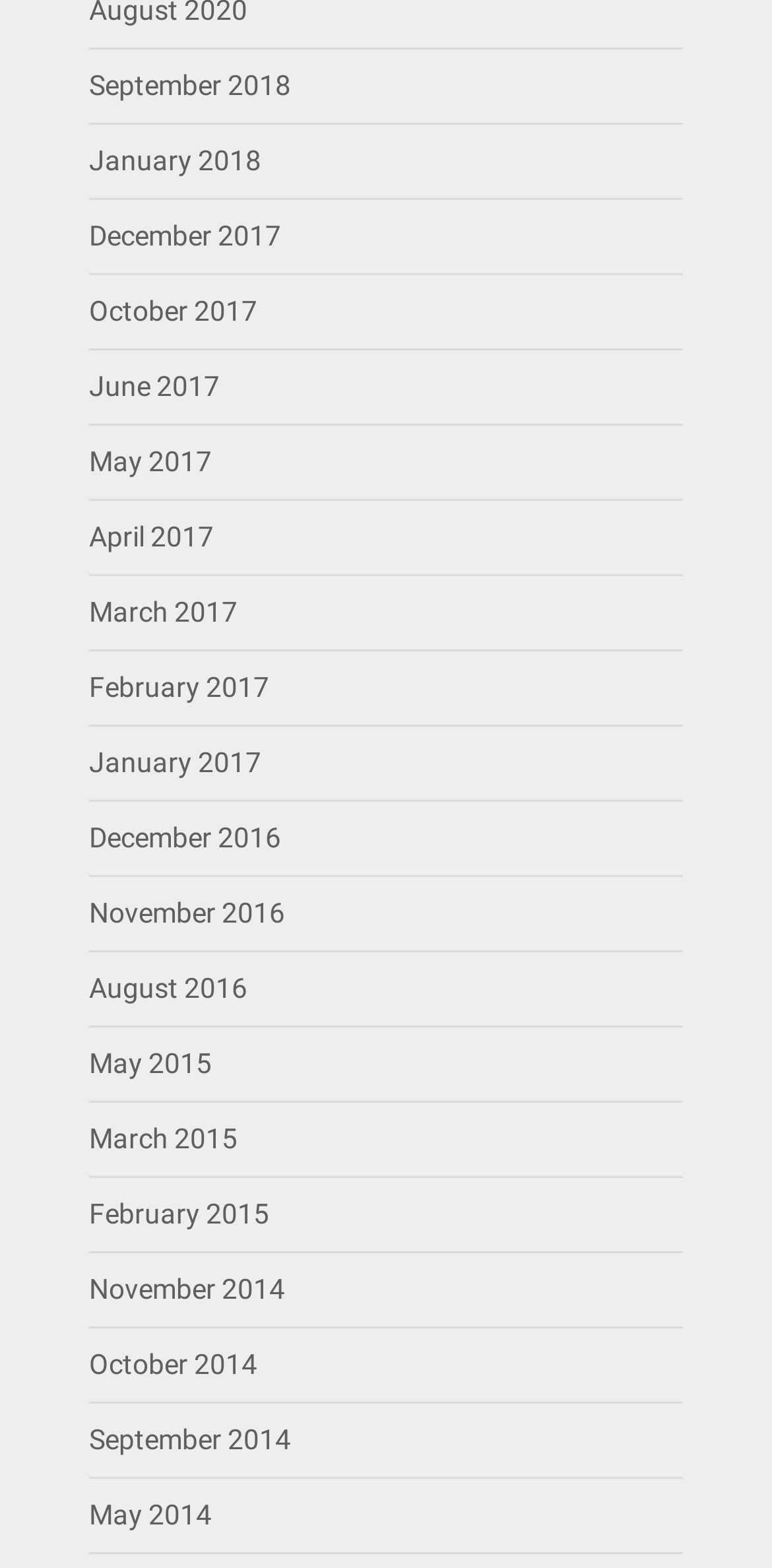Determine the bounding box coordinates of the section to be clicked to follow the instruction: "browse October 2017". The coordinates should be given as four float numbers between 0 and 1, formatted as [left, top, right, bottom].

[0.115, 0.188, 0.333, 0.208]